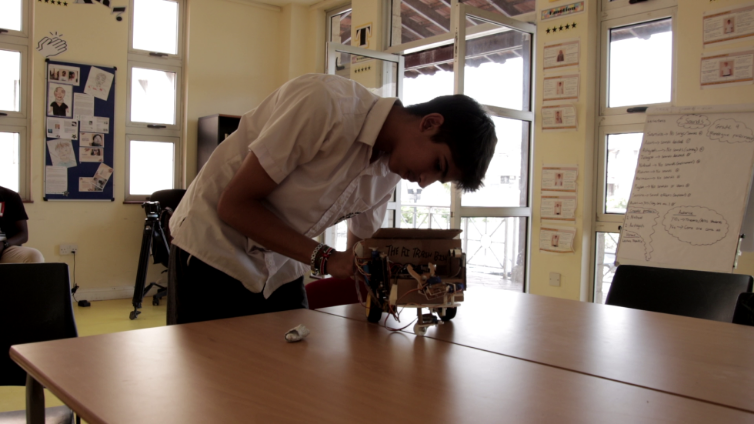Analyze the image and answer the question with as much detail as possible: 
What is the ultimate goal of the project?

According to the caption, the project aims to address pressing issues like climate change, and its ultimate goal is to empower the next generation to harness technology for environmental solutions, indicating a focus on sustainability and environmental stewardship.